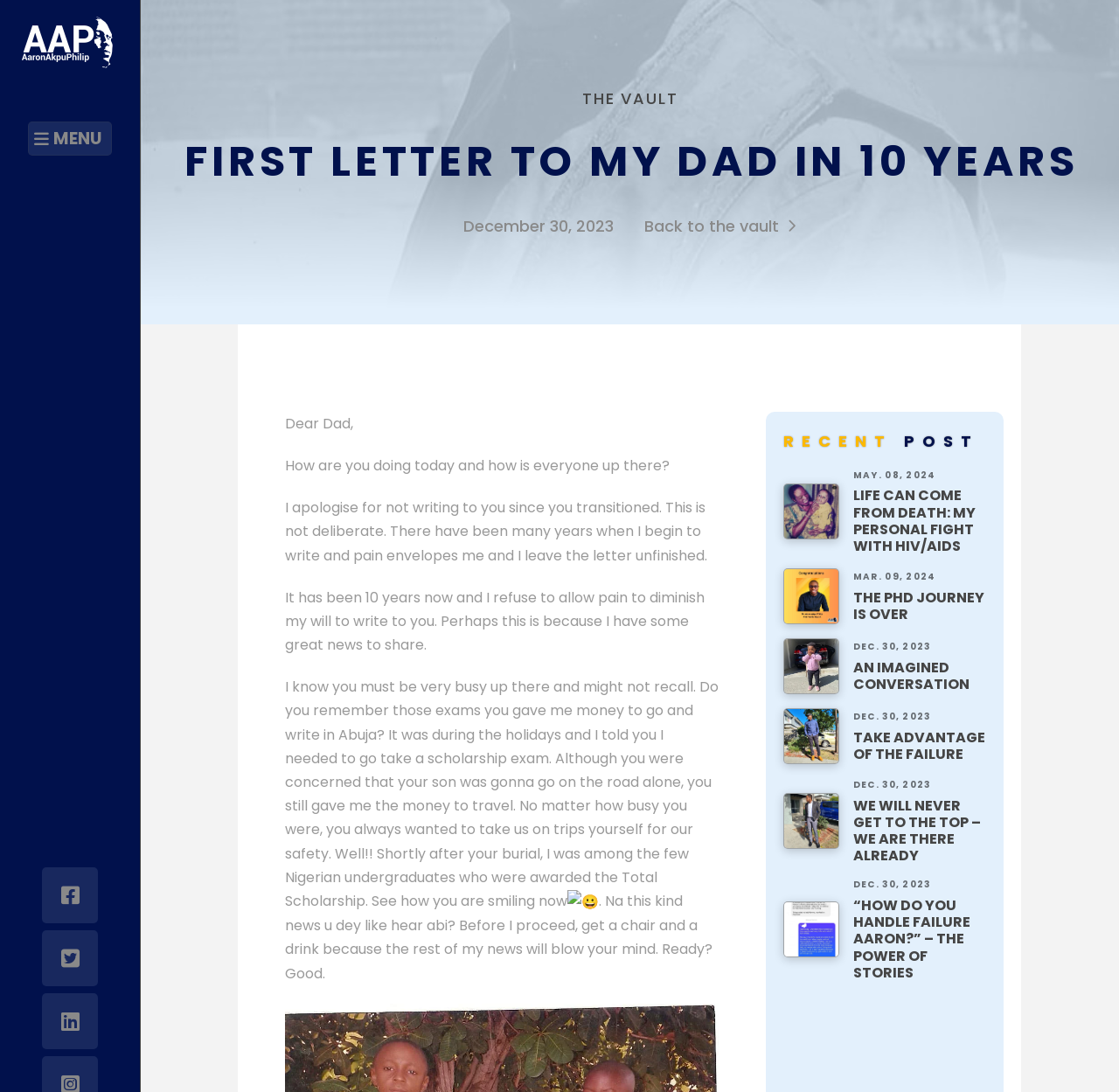What is the date of the article 'LIFE CAN COME FROM DEATH: MY PERSONAL FIGHT WITH HIV/AIDS'?
Using the image as a reference, answer the question with a short word or phrase.

MAY. 08, 2024